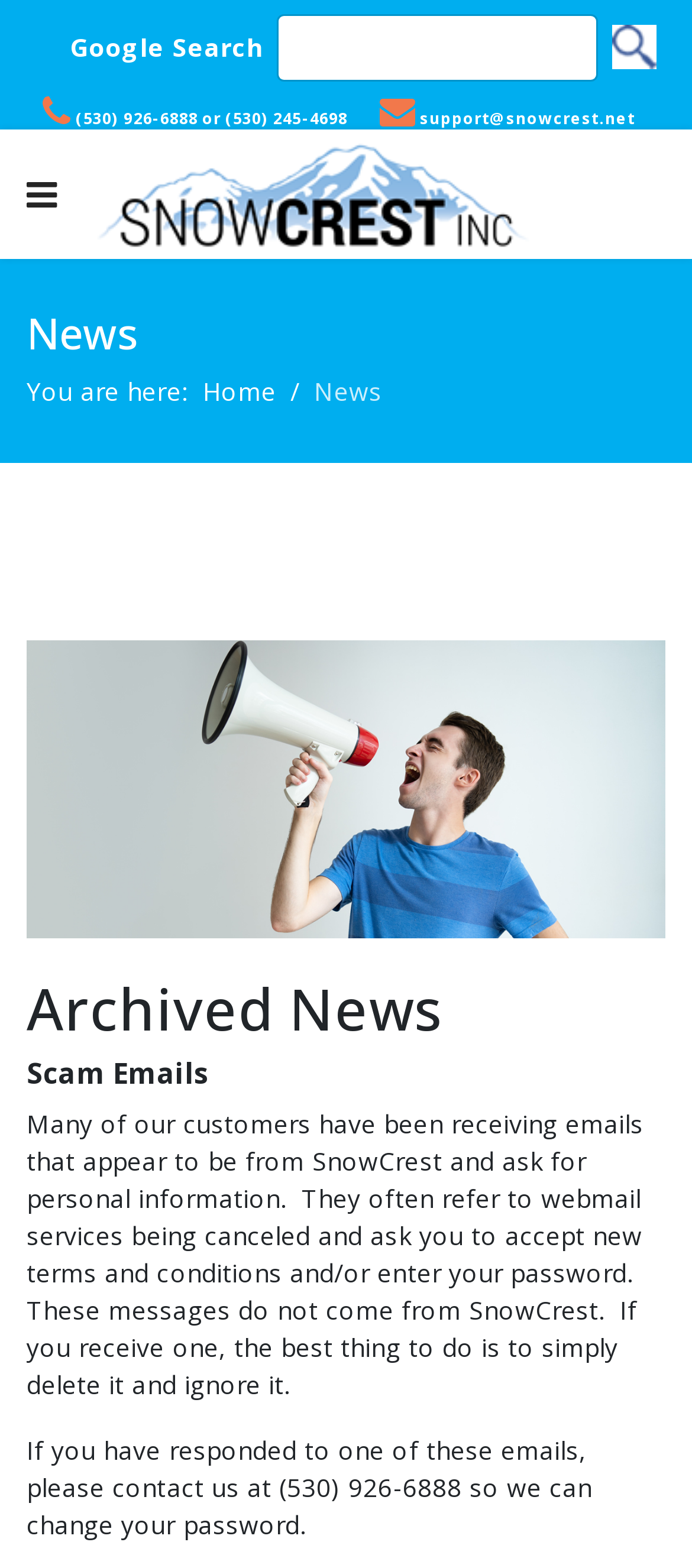Provide a brief response using a word or short phrase to this question:
What is the phone number for support?

(530) 926-6888 or (530) 245-4698